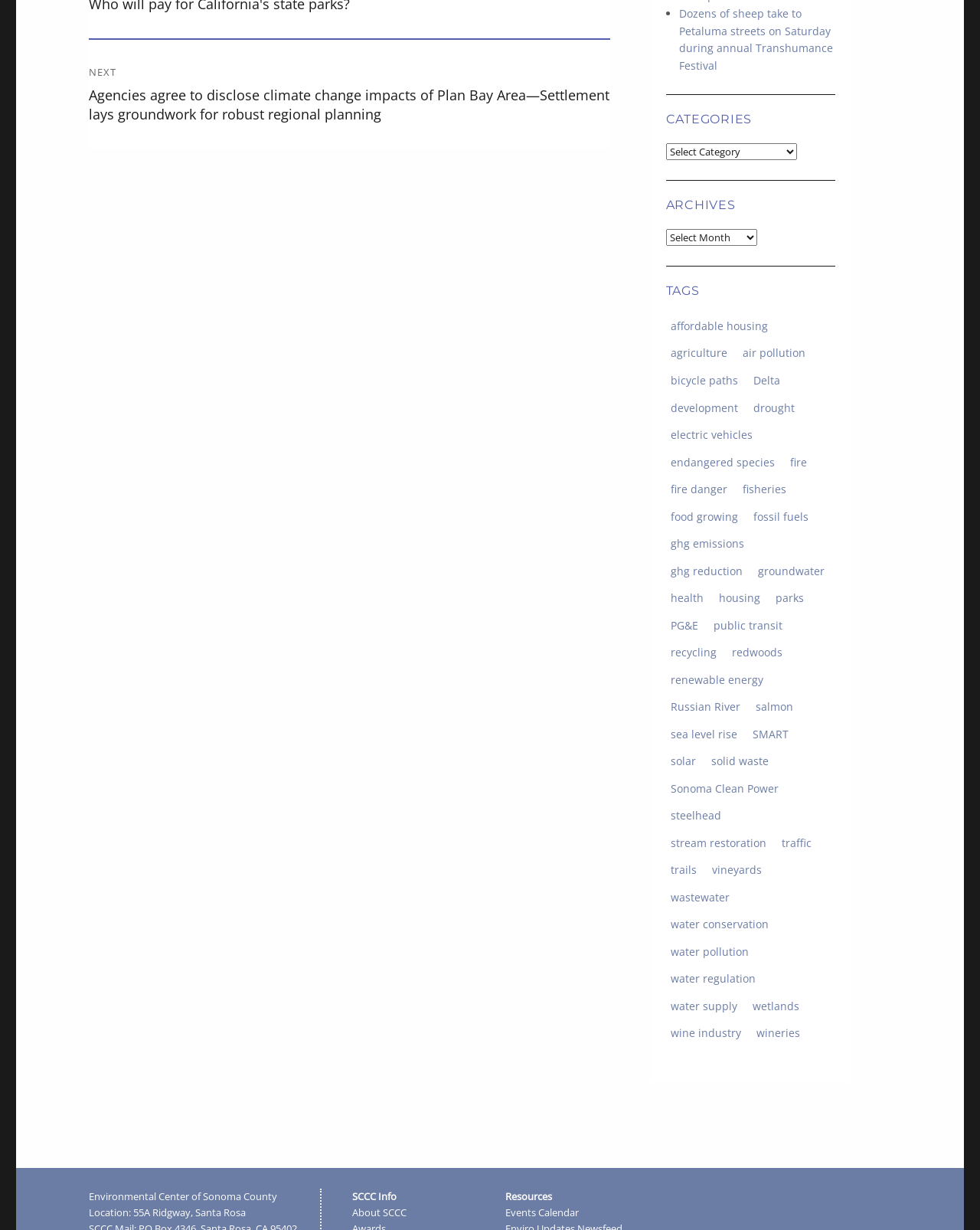Can you determine the bounding box coordinates of the area that needs to be clicked to fulfill the following instruction: "Click on the 'Next post' link"?

[0.091, 0.033, 0.623, 0.121]